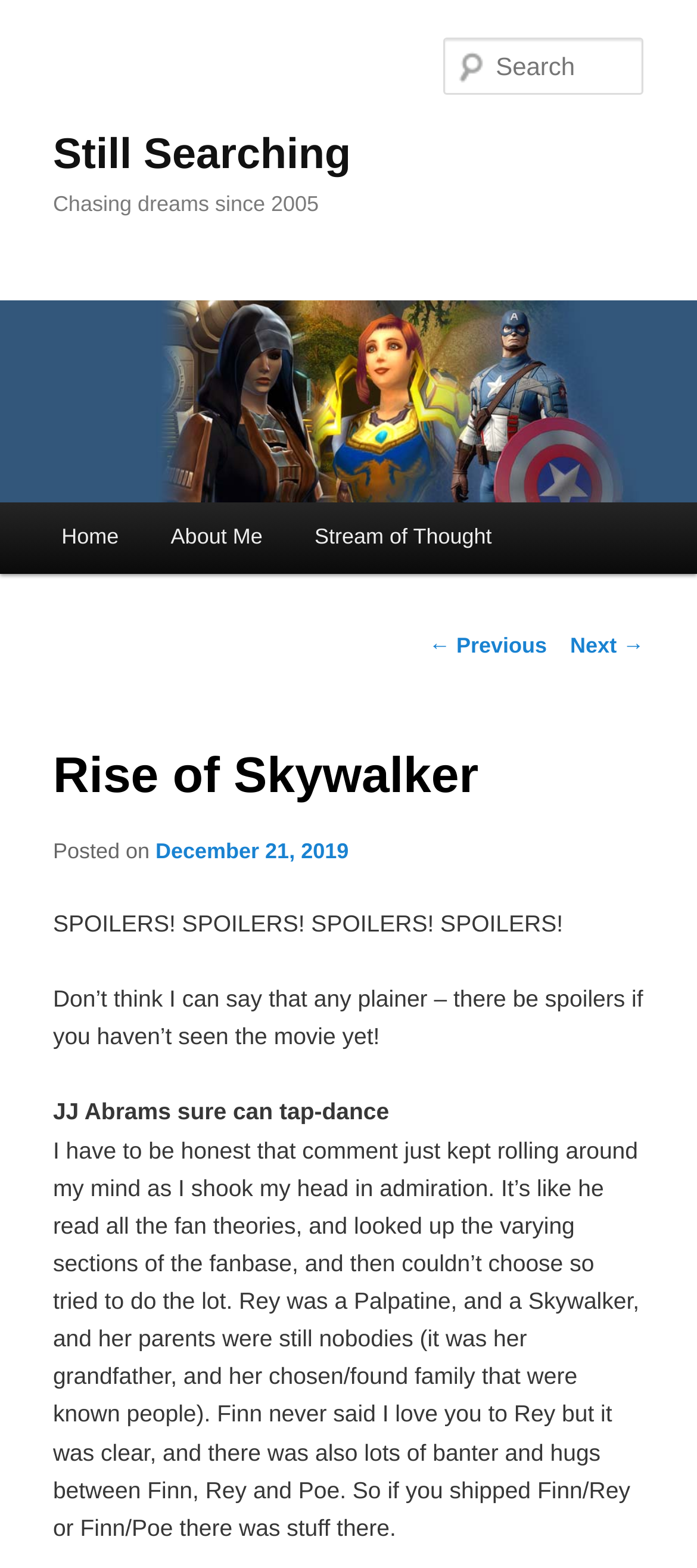Please identify the bounding box coordinates of the element that needs to be clicked to execute the following command: "Read the previous post". Provide the bounding box using four float numbers between 0 and 1, formatted as [left, top, right, bottom].

[0.615, 0.403, 0.785, 0.419]